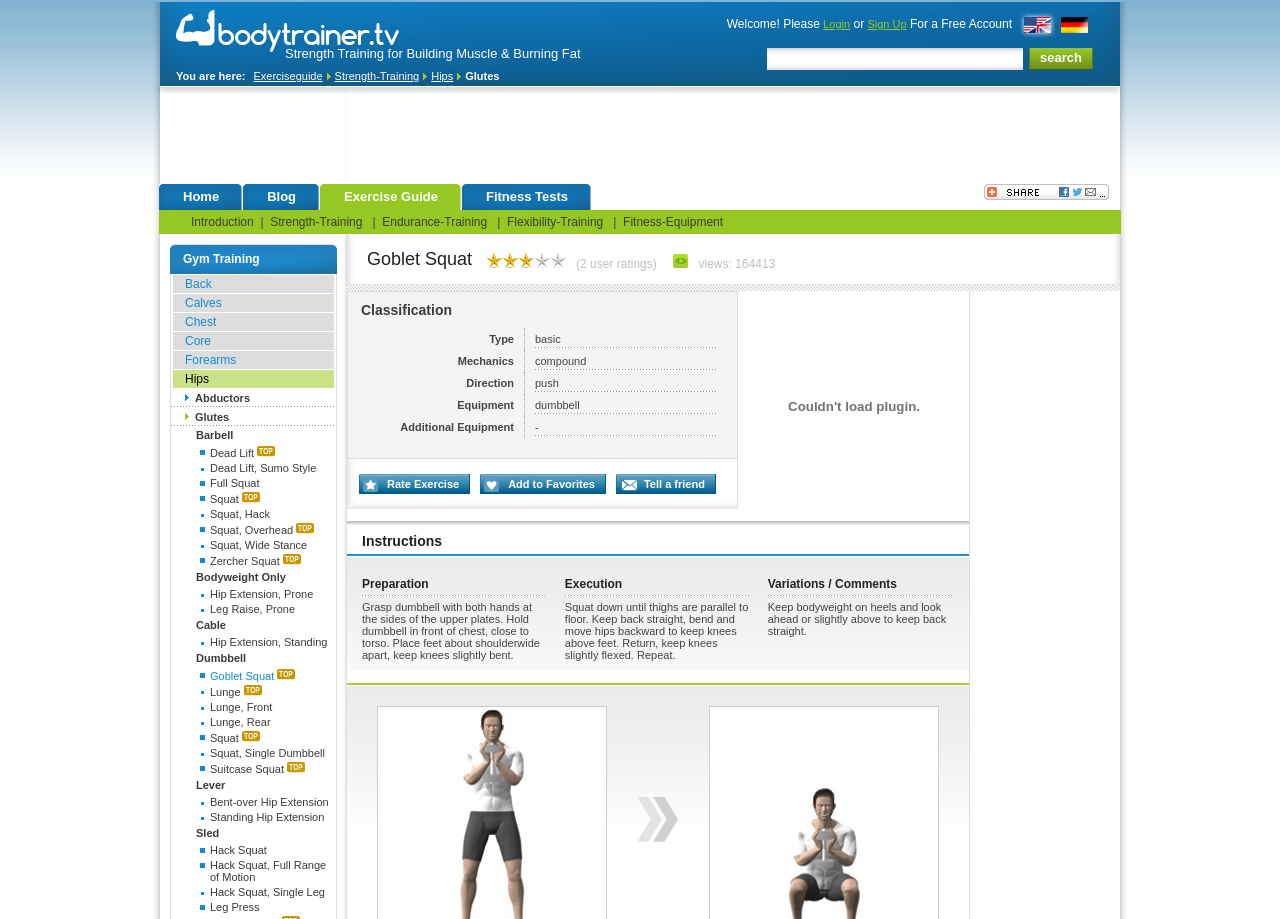Using the webpage screenshot, locate the HTML element that fits the following description and provide its bounding box: "Leg Raise, Prone".

[0.135, 0.655, 0.261, 0.67]